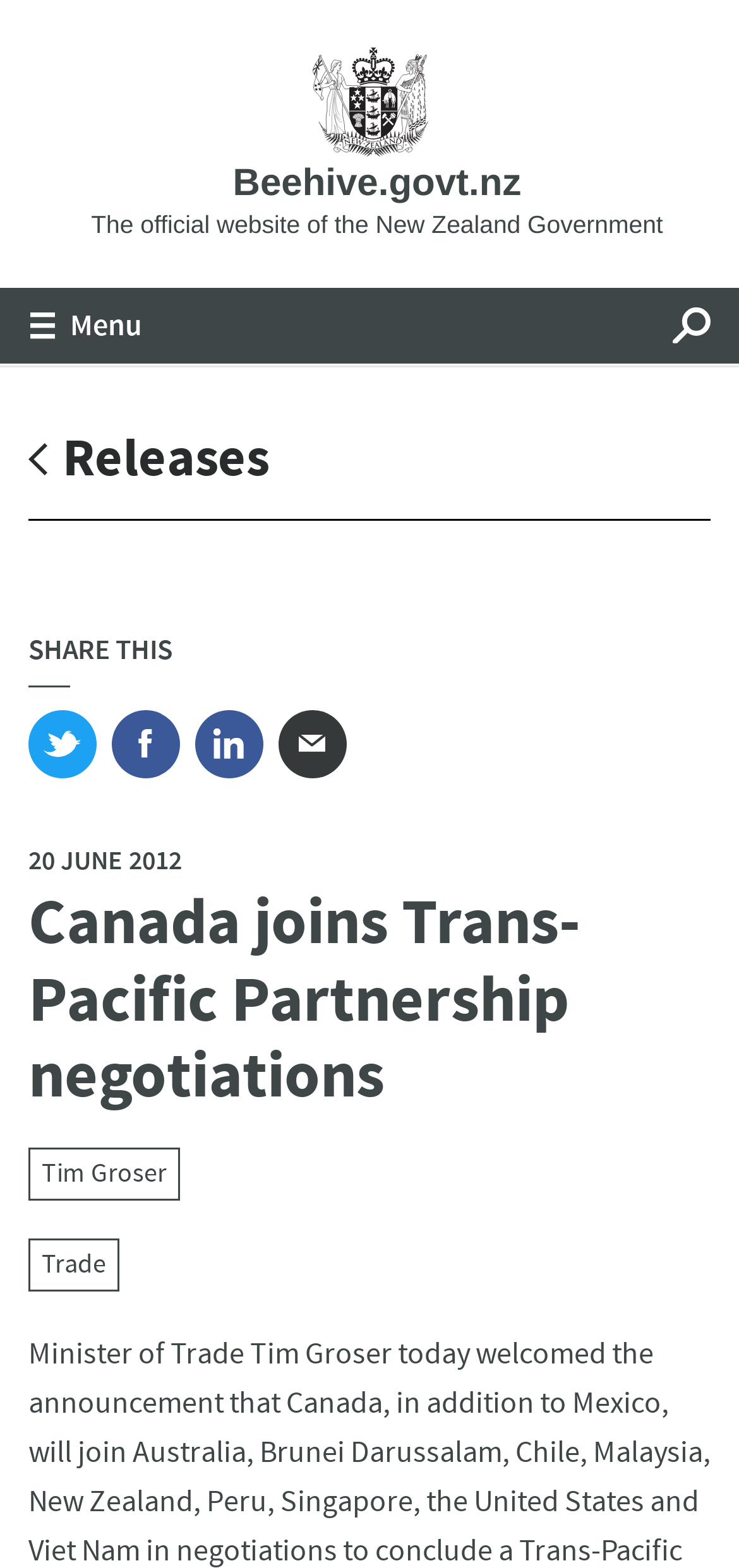Please find the bounding box for the following UI element description. Provide the coordinates in (top-left x, top-left y, bottom-right x, bottom-right y) format, with values between 0 and 1: ReleasesPānui Pāho

[0.0, 0.231, 1.0, 0.304]